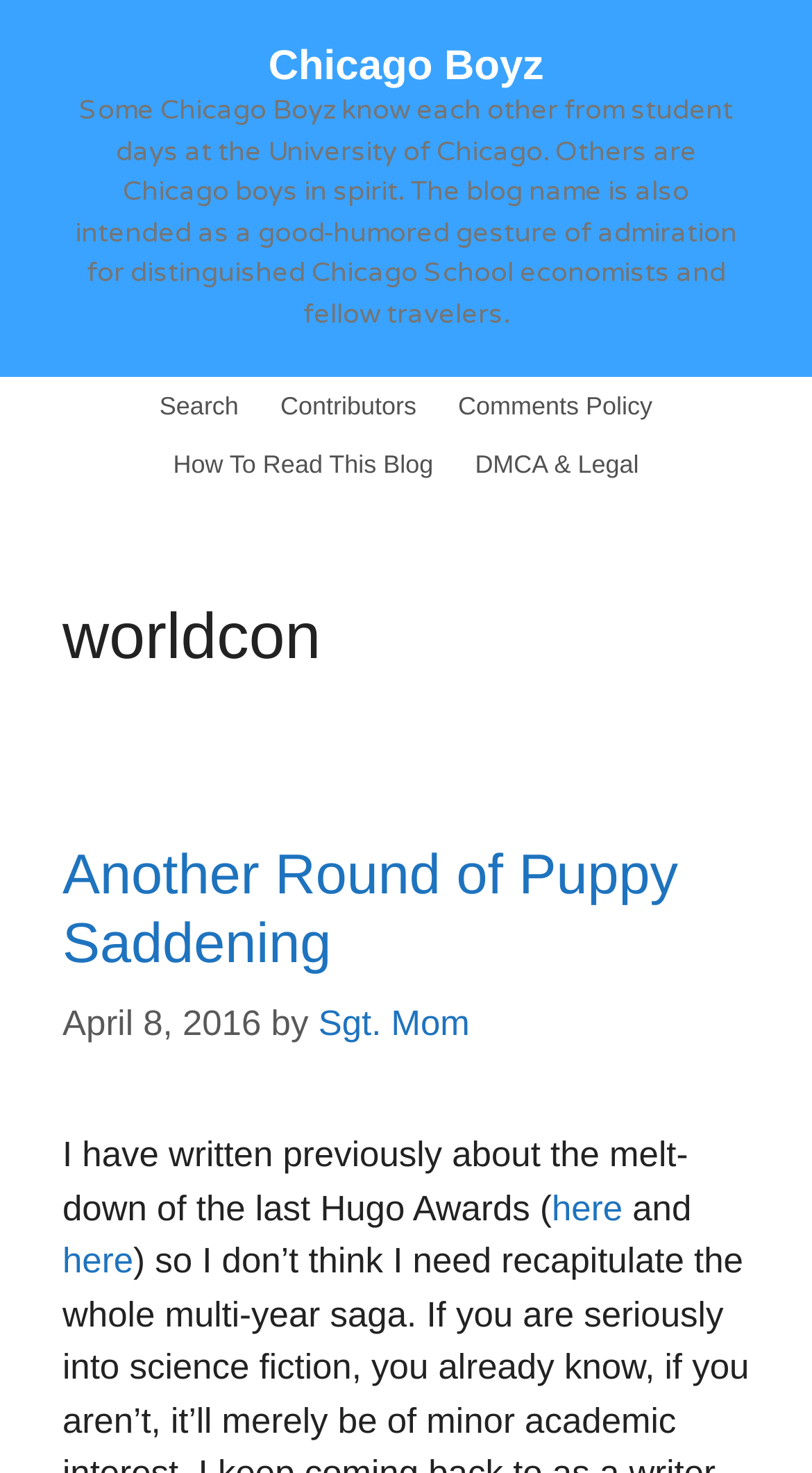Provide the bounding box coordinates of the UI element that matches the description: "aria-label="twitter"".

None